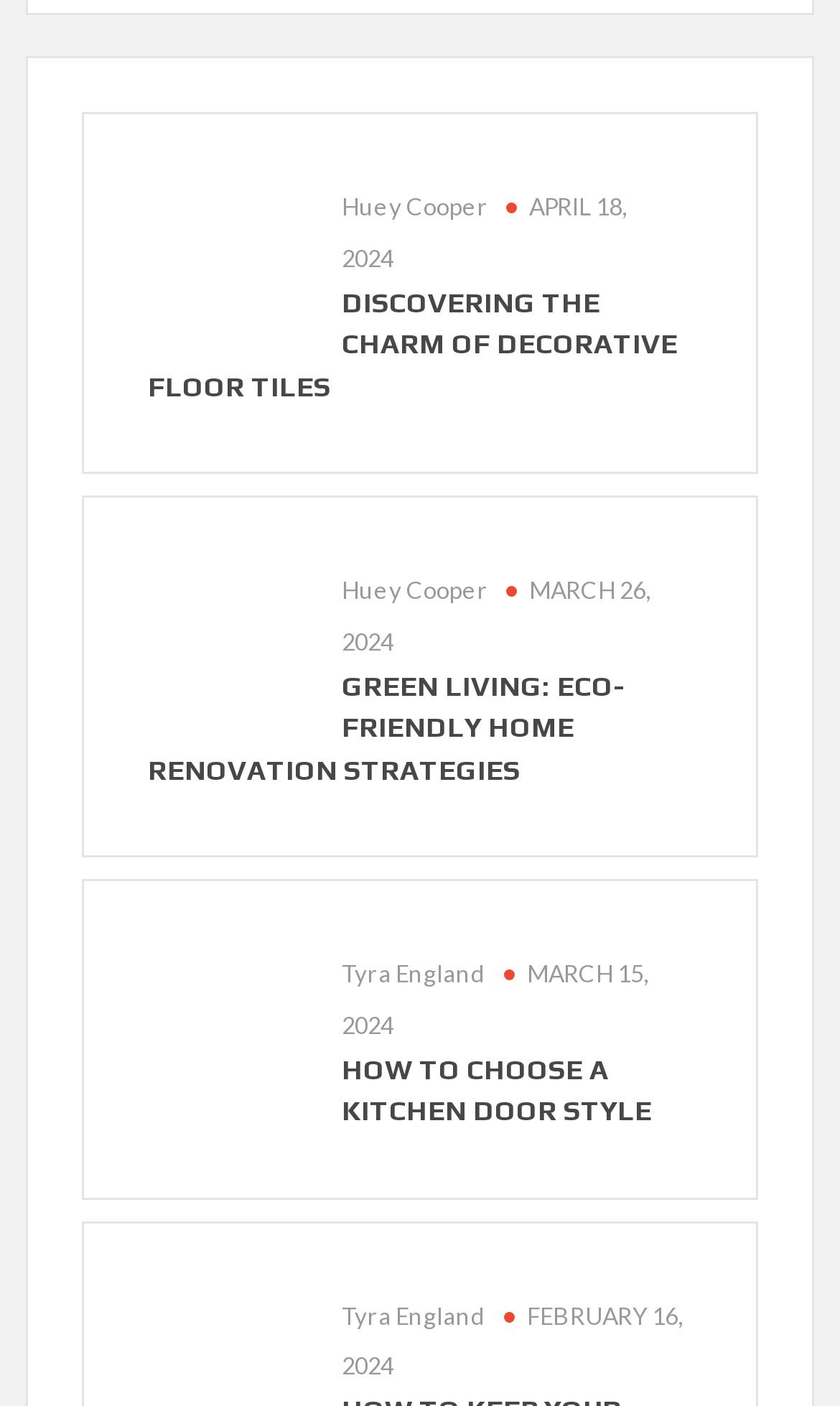Please identify the bounding box coordinates of where to click in order to follow the instruction: "Read the article about decorative floor tiles".

[0.176, 0.163, 0.356, 0.191]